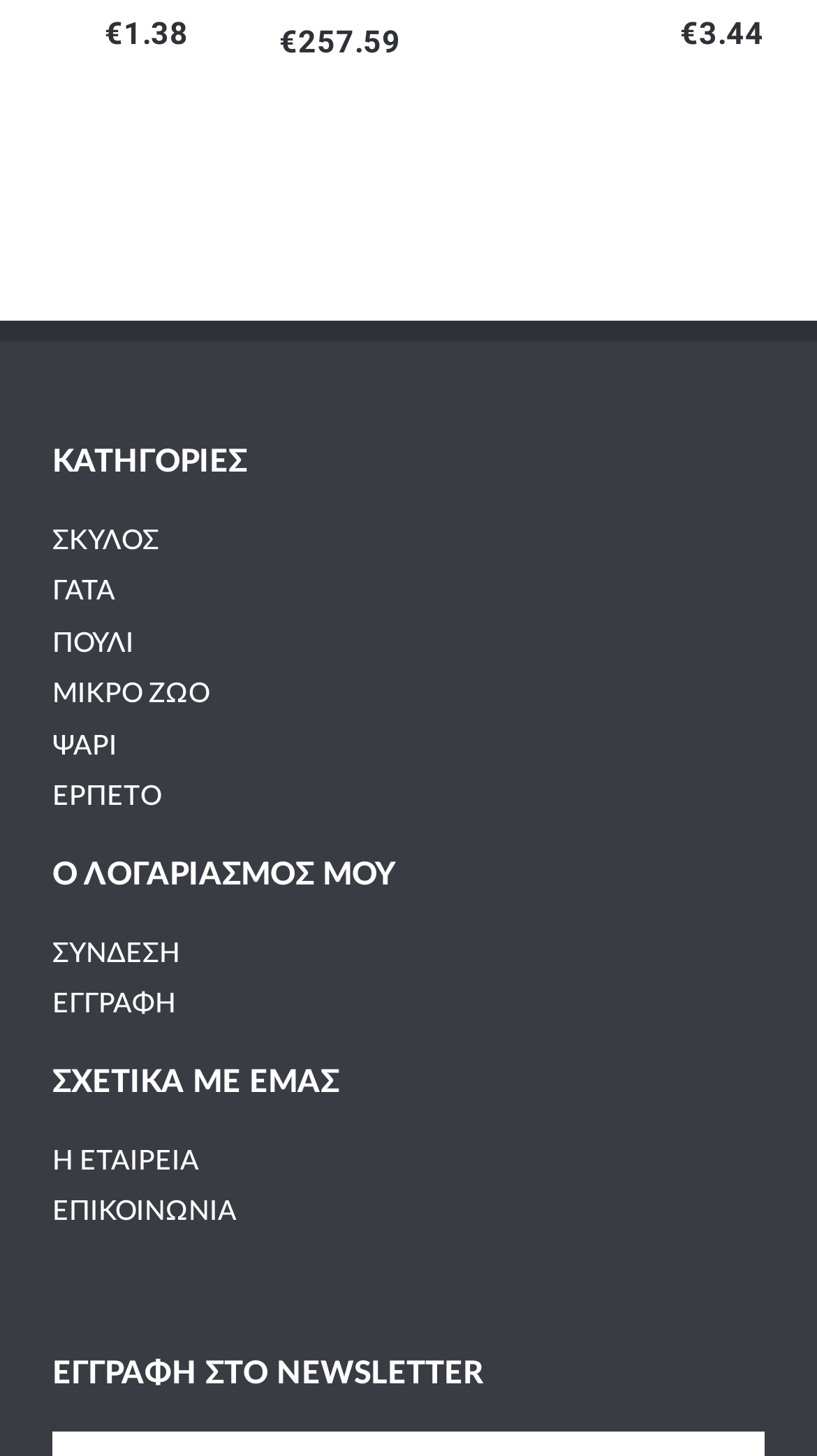Using the provided element description: "ΜΙΚΡΟ ΖΩΟ", determine the bounding box coordinates of the corresponding UI element in the screenshot.

[0.064, 0.462, 0.936, 0.49]